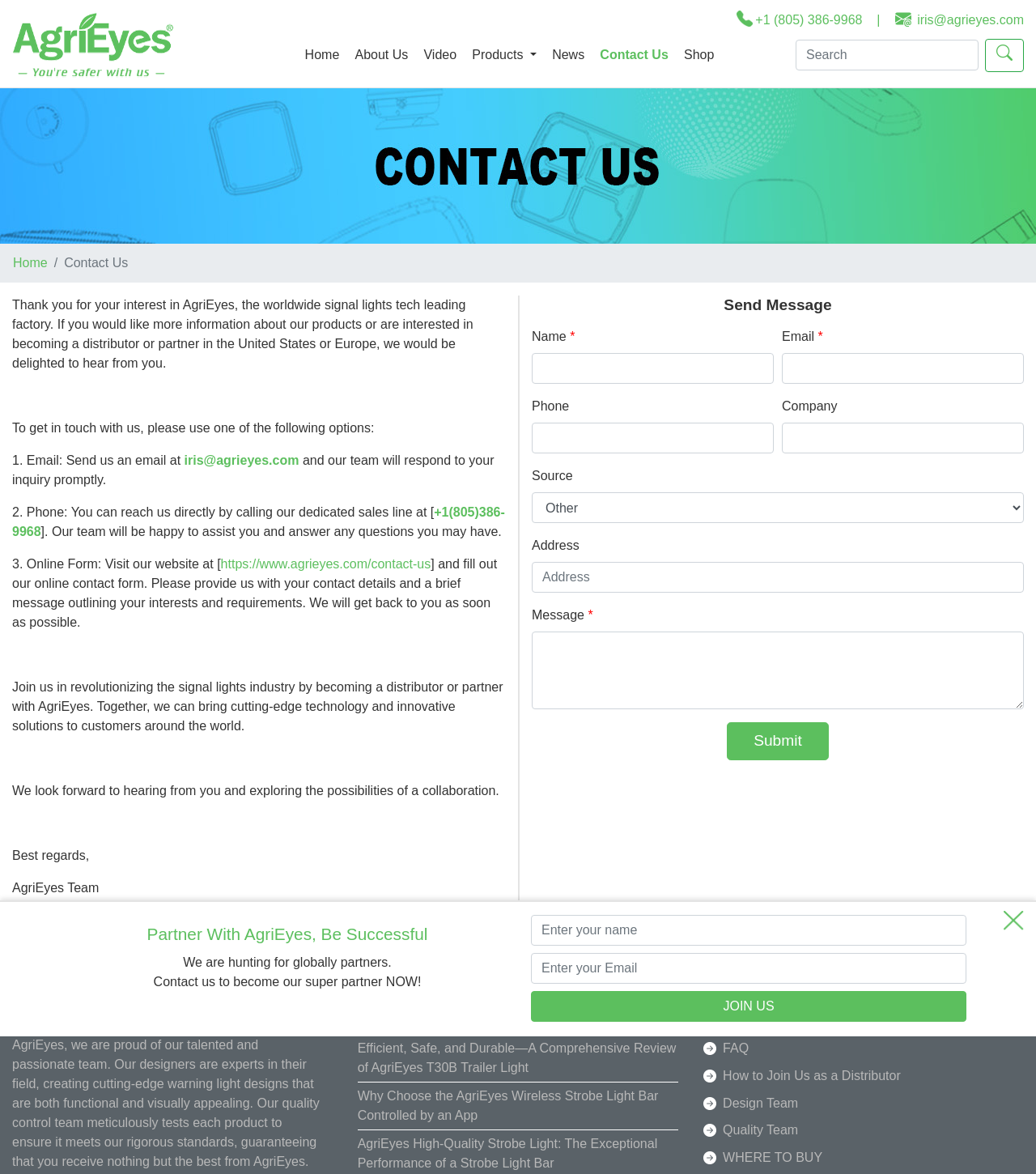Please specify the bounding box coordinates of the clickable region necessary for completing the following instruction: "Click the 'JOIN US' button". The coordinates must consist of four float numbers between 0 and 1, i.e., [left, top, right, bottom].

[0.512, 0.844, 0.933, 0.87]